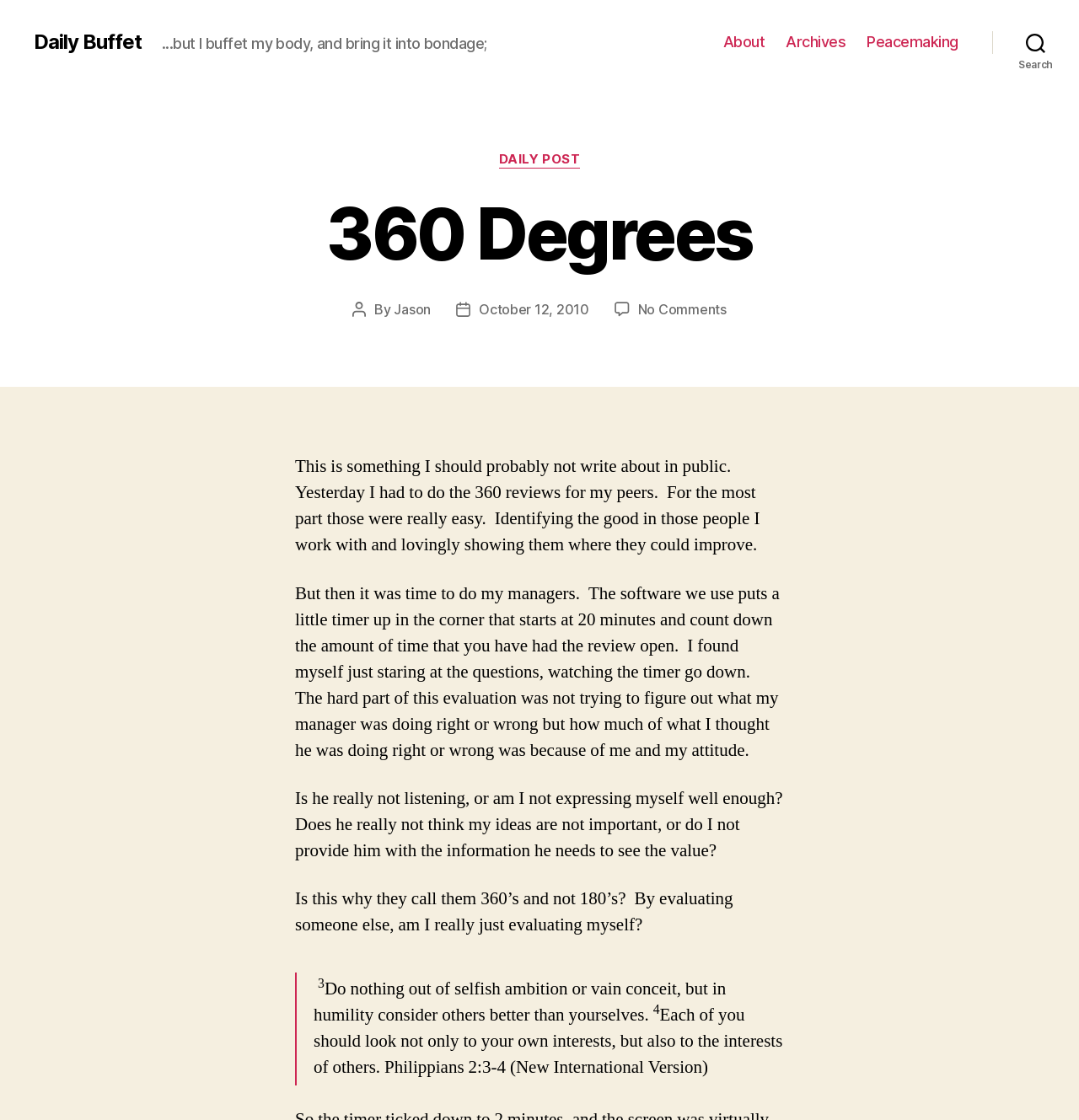What is the navigation menu item that comes after 'About'?
Using the visual information, reply with a single word or short phrase.

Archives